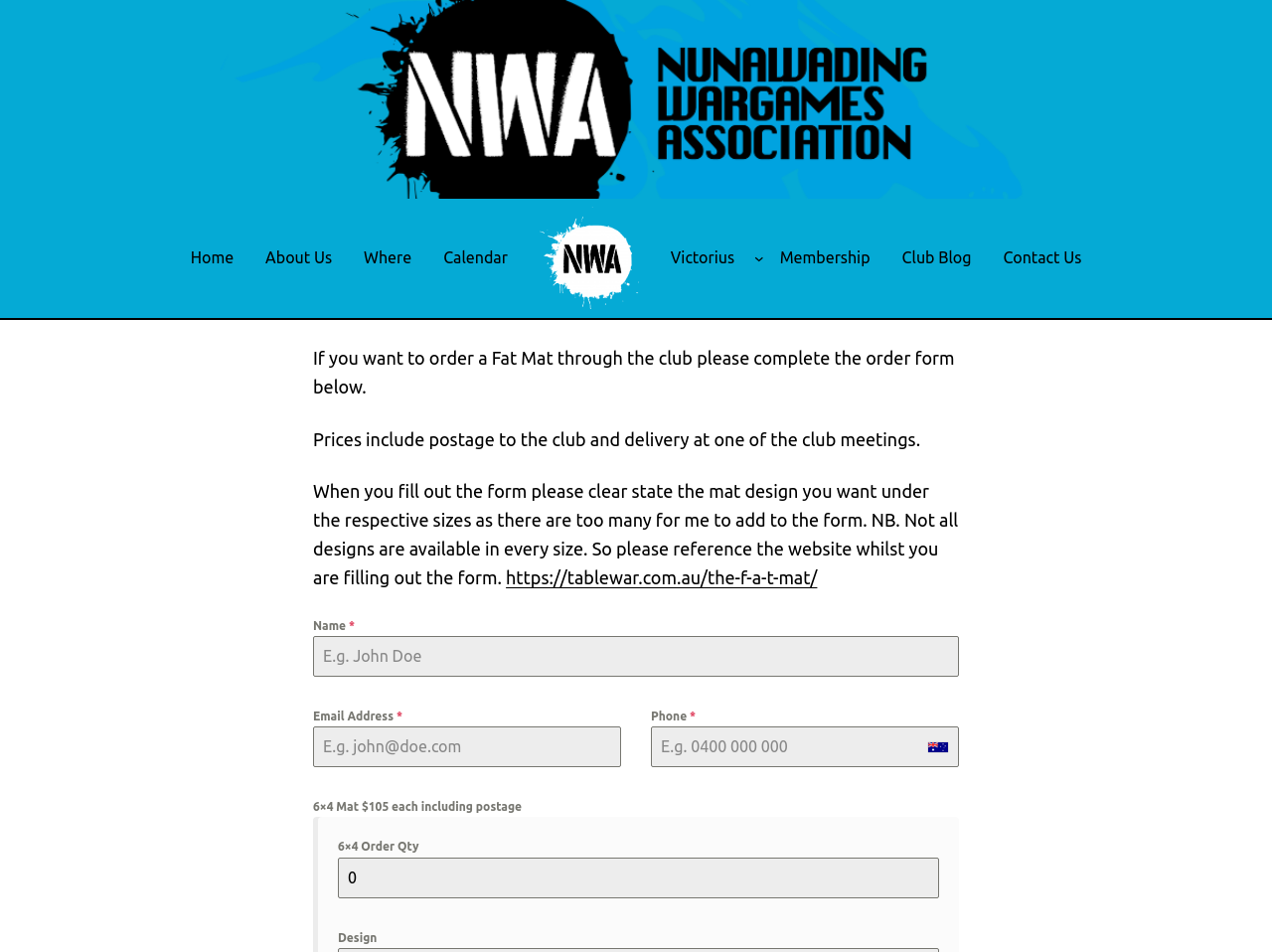Locate the bounding box coordinates of the element to click to perform the following action: 'Select country code'. The coordinates should be given as four float values between 0 and 1, in the form of [left, top, right, bottom].

[0.722, 0.764, 0.753, 0.805]